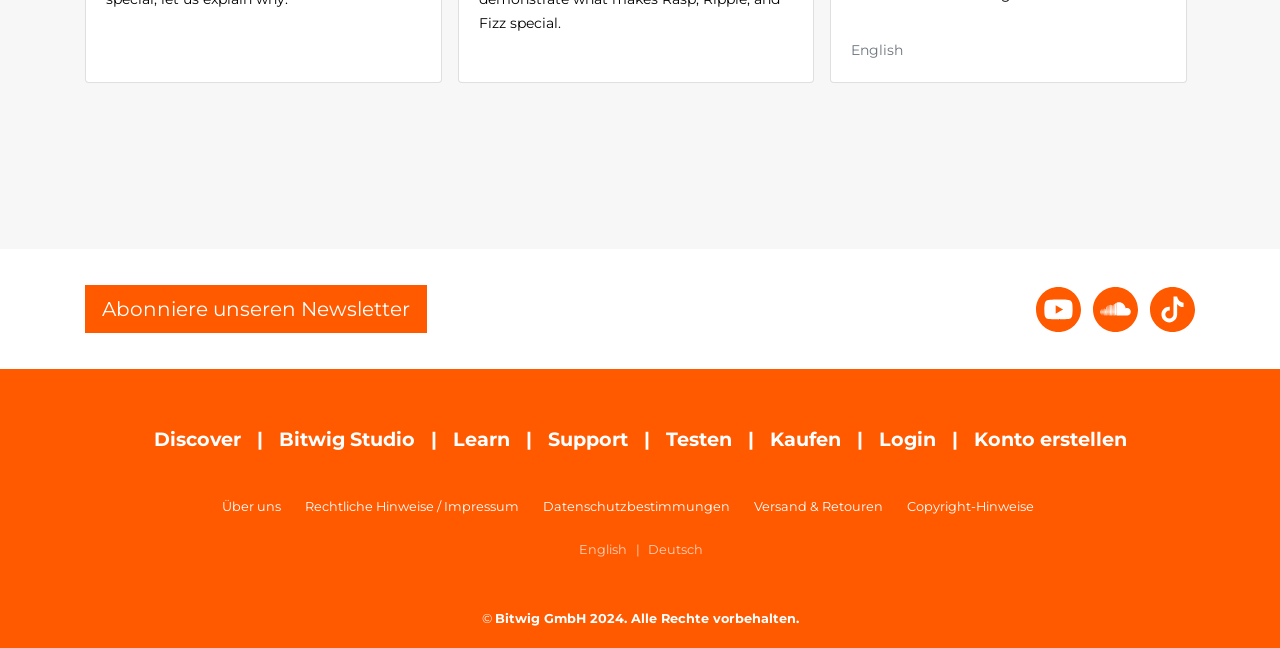Locate the bounding box coordinates of the element that should be clicked to fulfill the instruction: "Subscribe to the newsletter".

[0.066, 0.44, 0.334, 0.514]